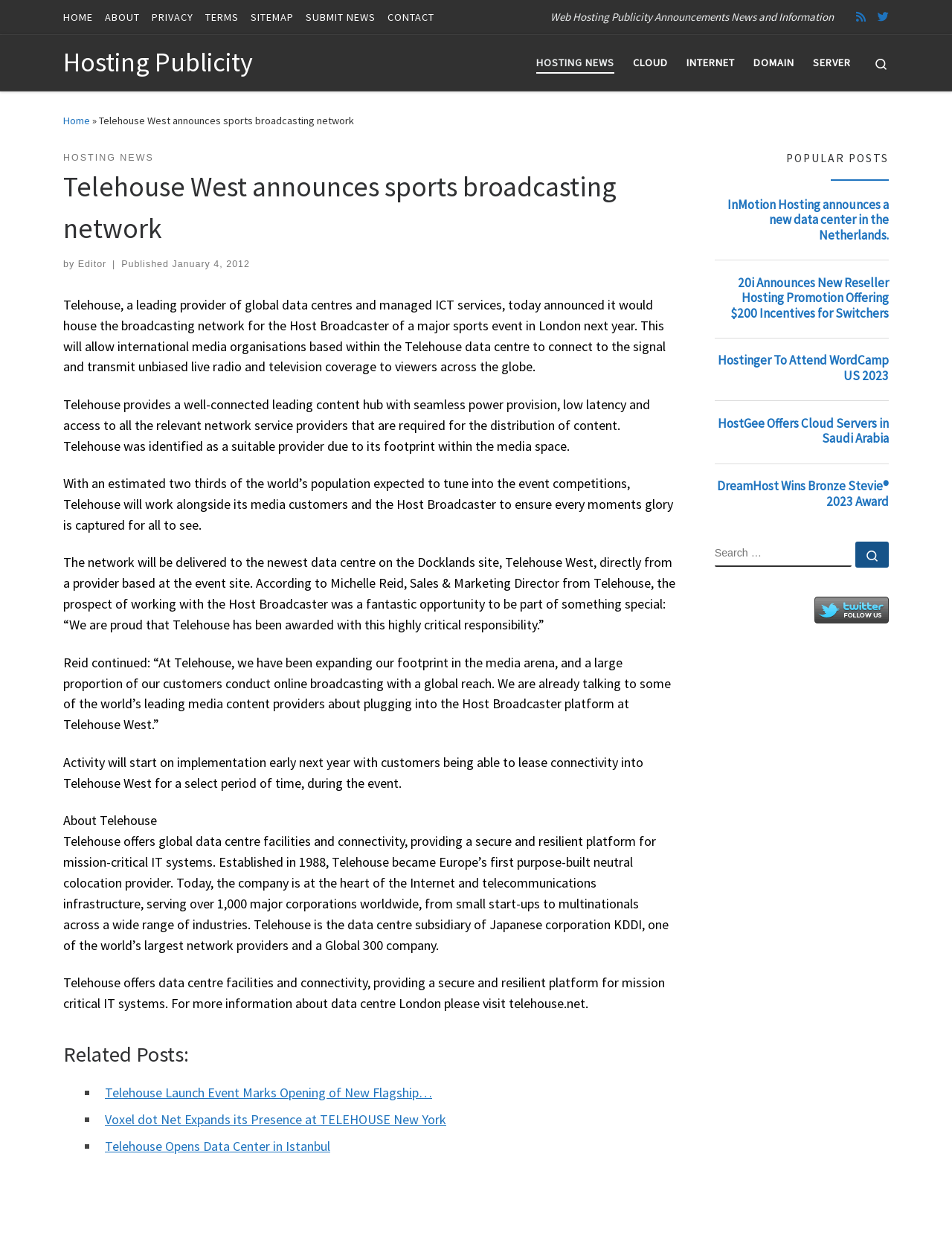What is the name of the Sales & Marketing Director from Telehouse?
Utilize the information in the image to give a detailed answer to the question.

The answer can be found in the paragraph 'According to Michelle Reid, Sales & Marketing Director from Telehouse, the prospect of working with the Host Broadcaster was a fantastic opportunity to be part of something special: “We are proud that Telehouse has been awarded with this highly critical responsibility.”' which provides information about the name of the Sales & Marketing Director.